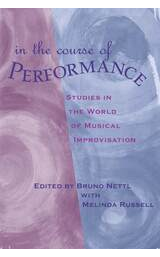Explain what is happening in the image with elaborate details.

The image showcases the front cover of the book titled "In the Course of Performance: Studies in the World of Musical Improvisation," edited by Bruno Nettl and Melinda Russell. The design features a vibrant blend of purple and blue swirls, creating an artistic backdrop that reflects the dynamic and fluid nature of musical improvisation. The title is prominently displayed, with "IN THE COURSE OF" written in lowercase and "PERFORMANCE" in bold uppercase letters, indicating the focus on the practices and processes inherent in musical improvisation. This book serves as an essential guide, offering insights from multiple scholars and practitioners in the field, aimed at those interested in understanding the complexities of improvisational art.